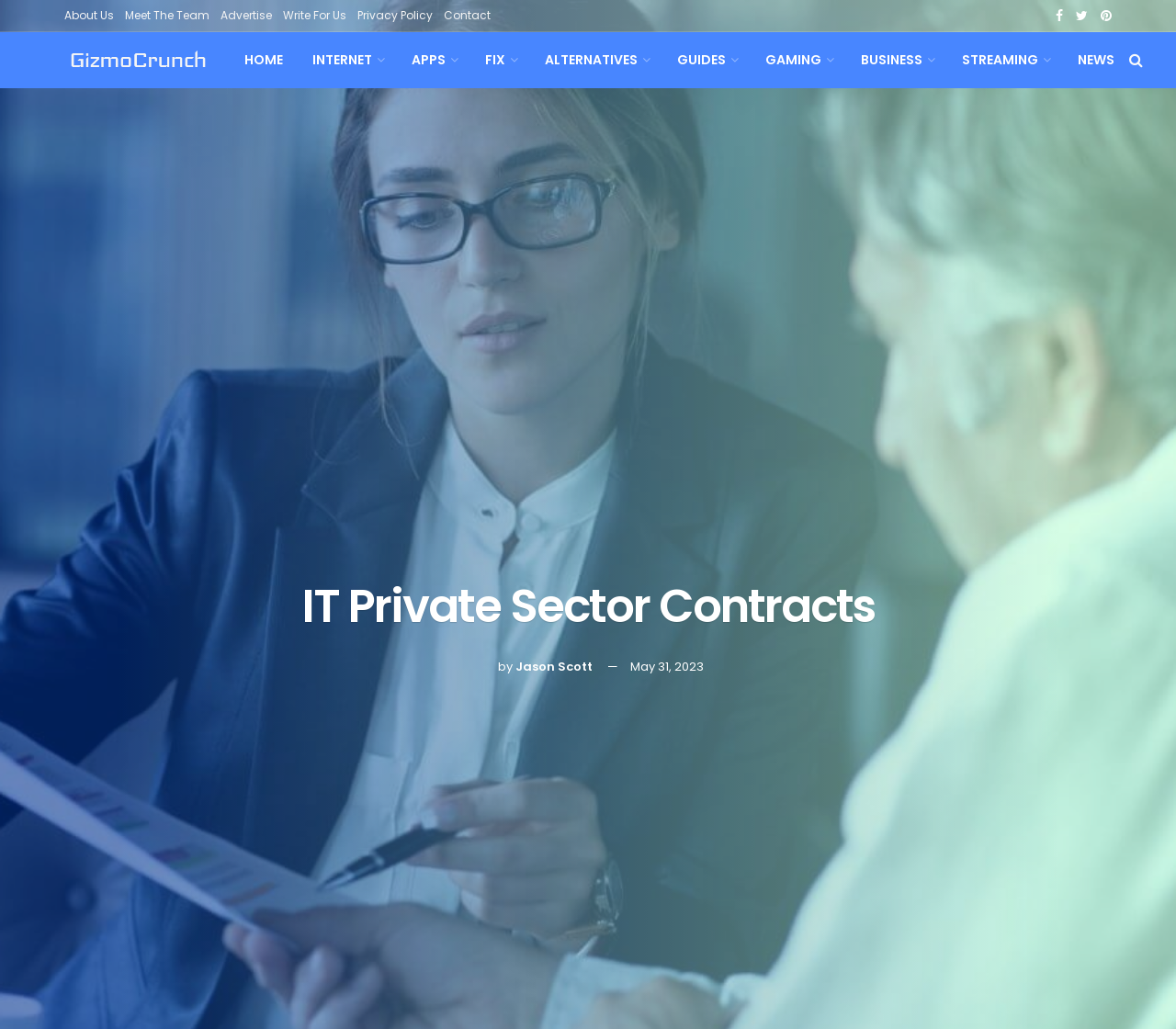Who wrote the article?
Make sure to answer the question with a detailed and comprehensive explanation.

The author of the article can be identified by looking at the text 'by' followed by the link 'Jason Scott' with bounding box coordinates [0.438, 0.64, 0.504, 0.657].